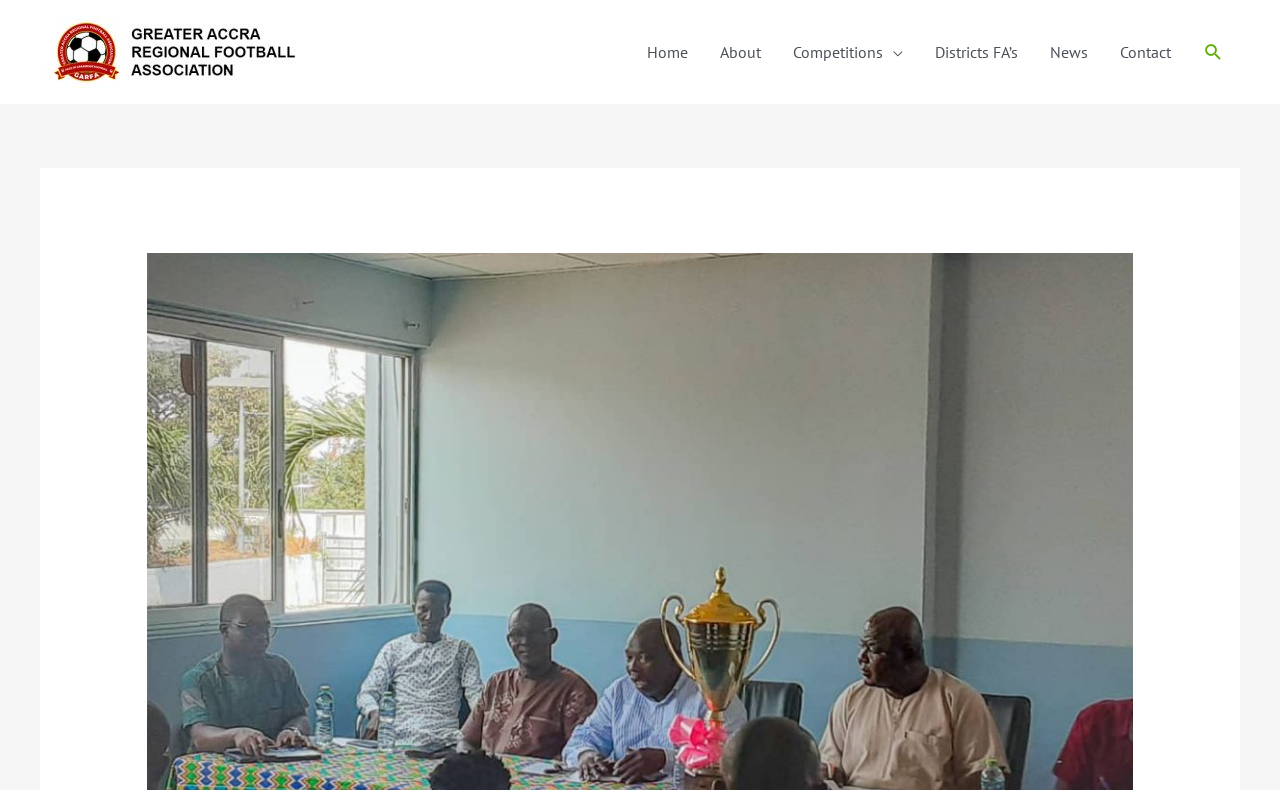Is there an image on the webpage?
Provide a comprehensive and detailed answer to the question.

I found an image element with the description 'Greater Accra Regional Football Association' under the root element. This indicates that there is an image on the webpage.